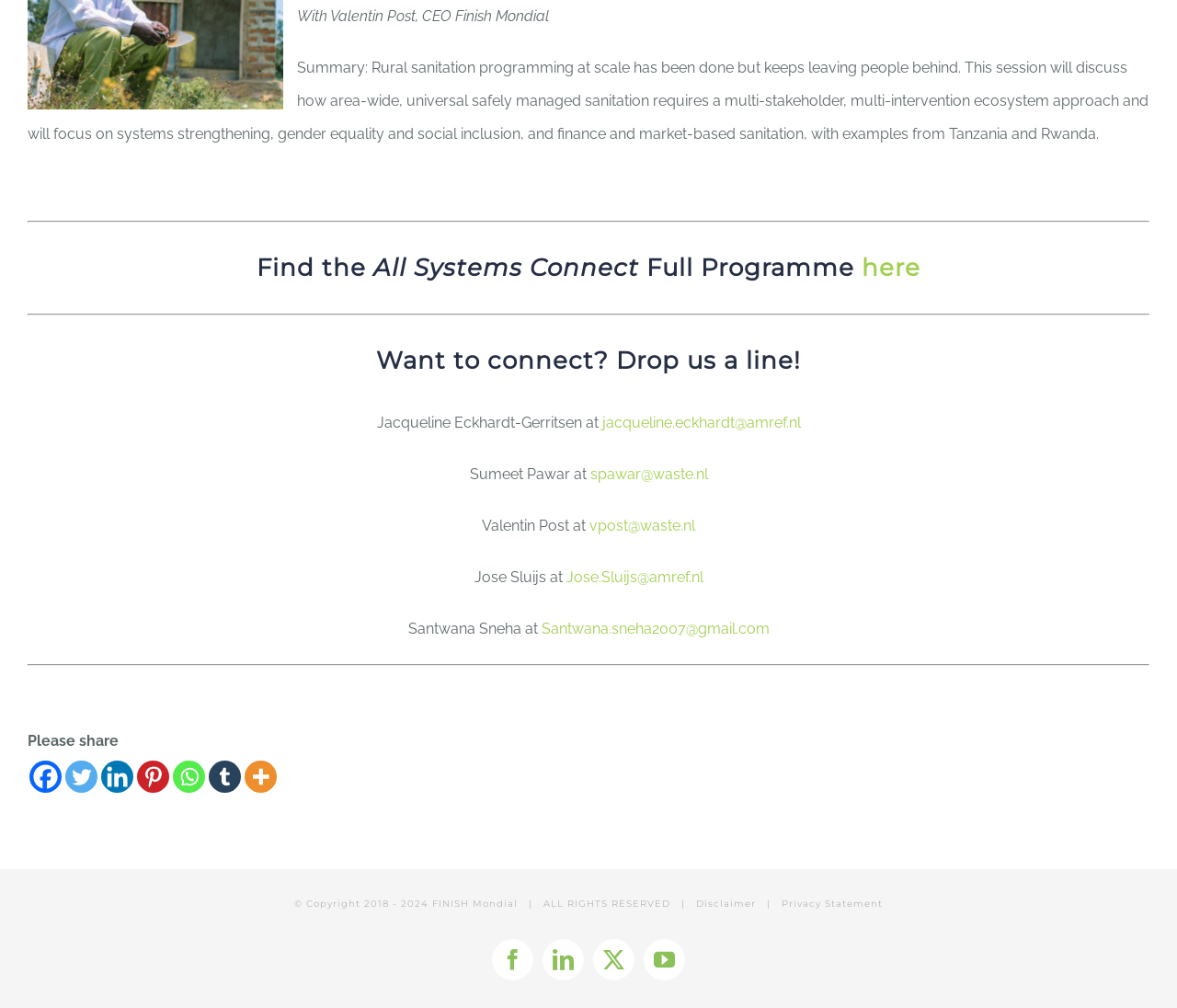Determine the bounding box coordinates of the target area to click to execute the following instruction: "Visit the LinkedIn page."

[0.461, 0.932, 0.496, 0.973]